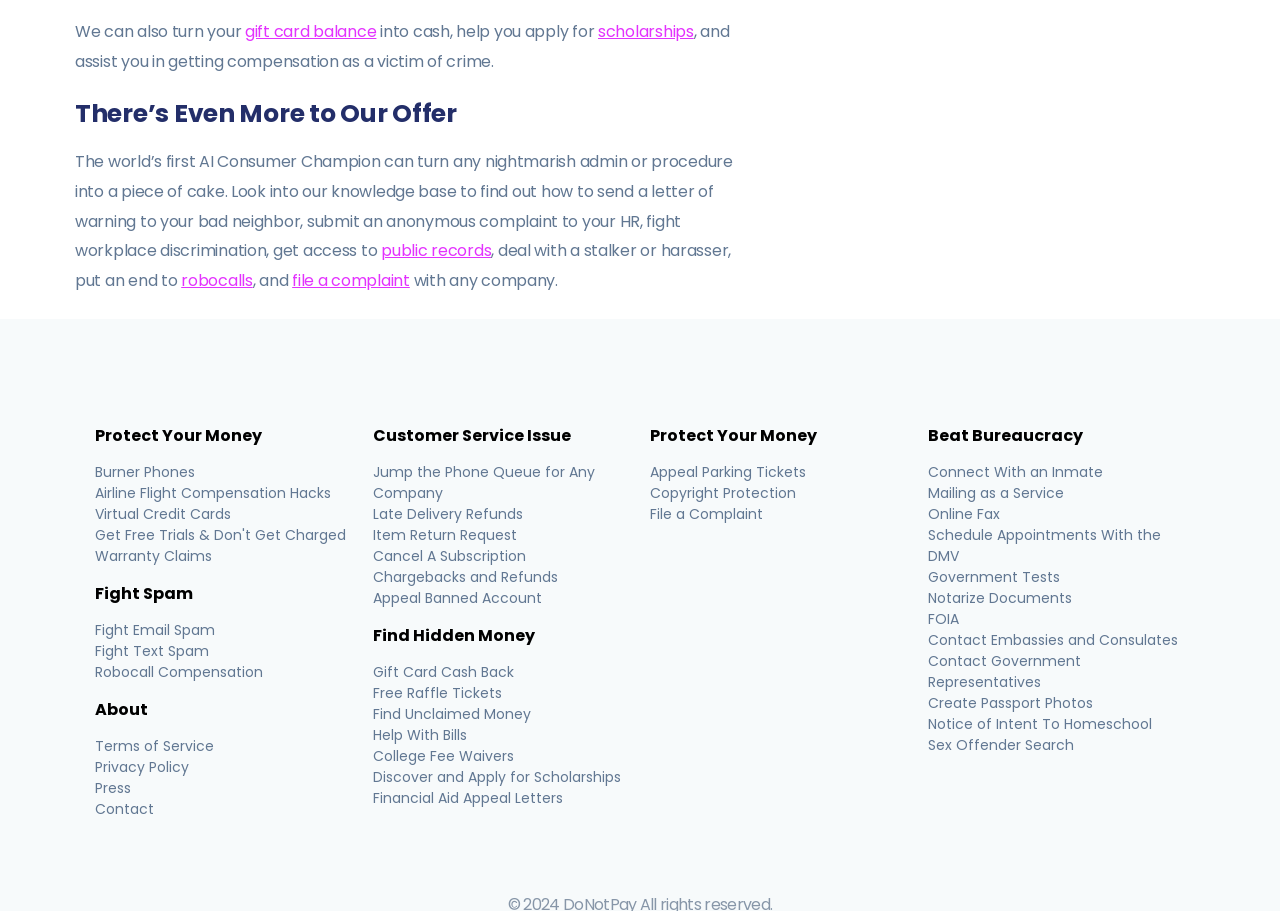Highlight the bounding box coordinates of the element that should be clicked to carry out the following instruction: "Apply for scholarships". The coordinates must be given as four float numbers ranging from 0 to 1, i.e., [left, top, right, bottom].

[0.467, 0.022, 0.542, 0.048]